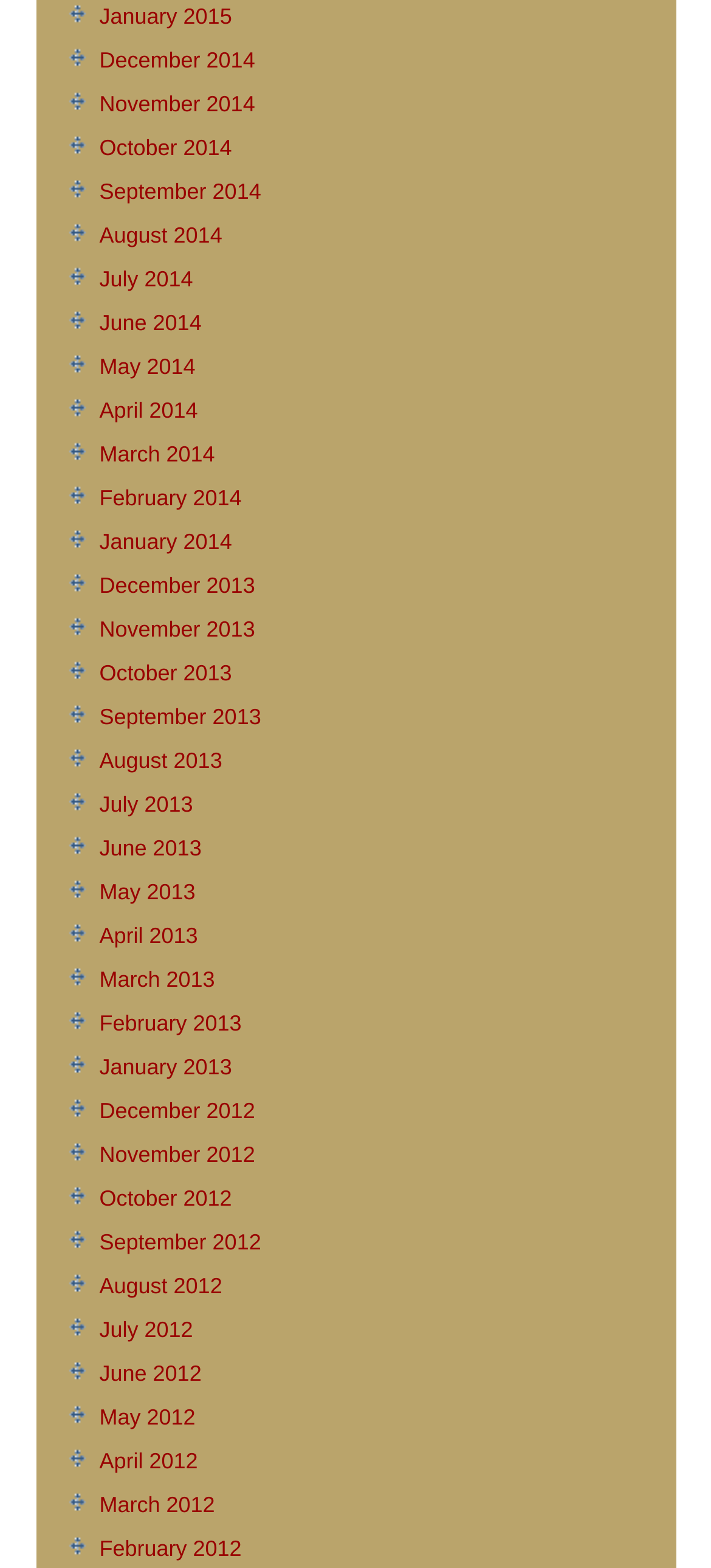Determine the bounding box for the UI element that matches this description: "December 2013".

[0.14, 0.365, 0.359, 0.382]